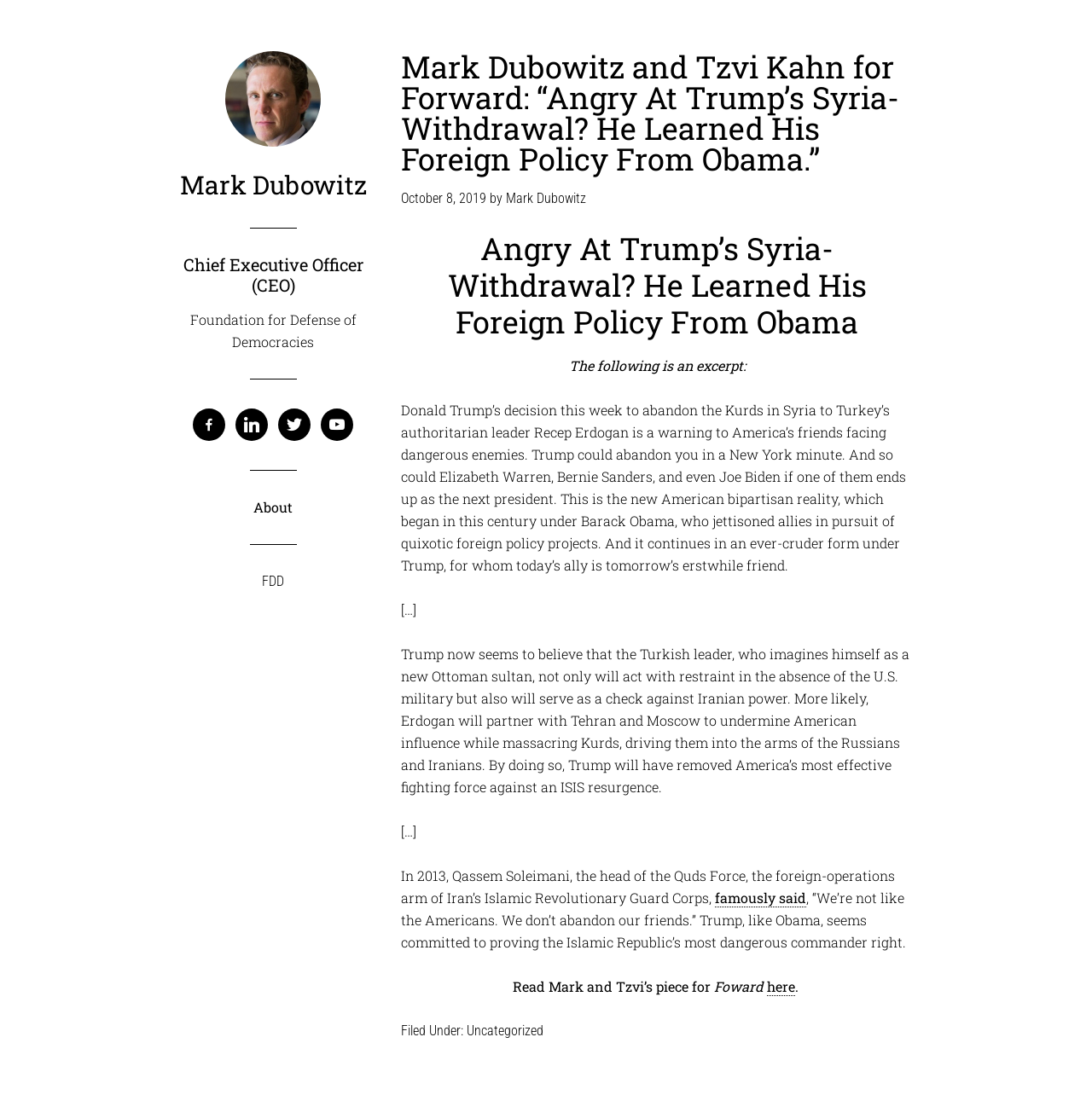What is the name of the Turkish leader mentioned in the article?
Examine the image and give a concise answer in one word or a short phrase.

Recep Erdogan